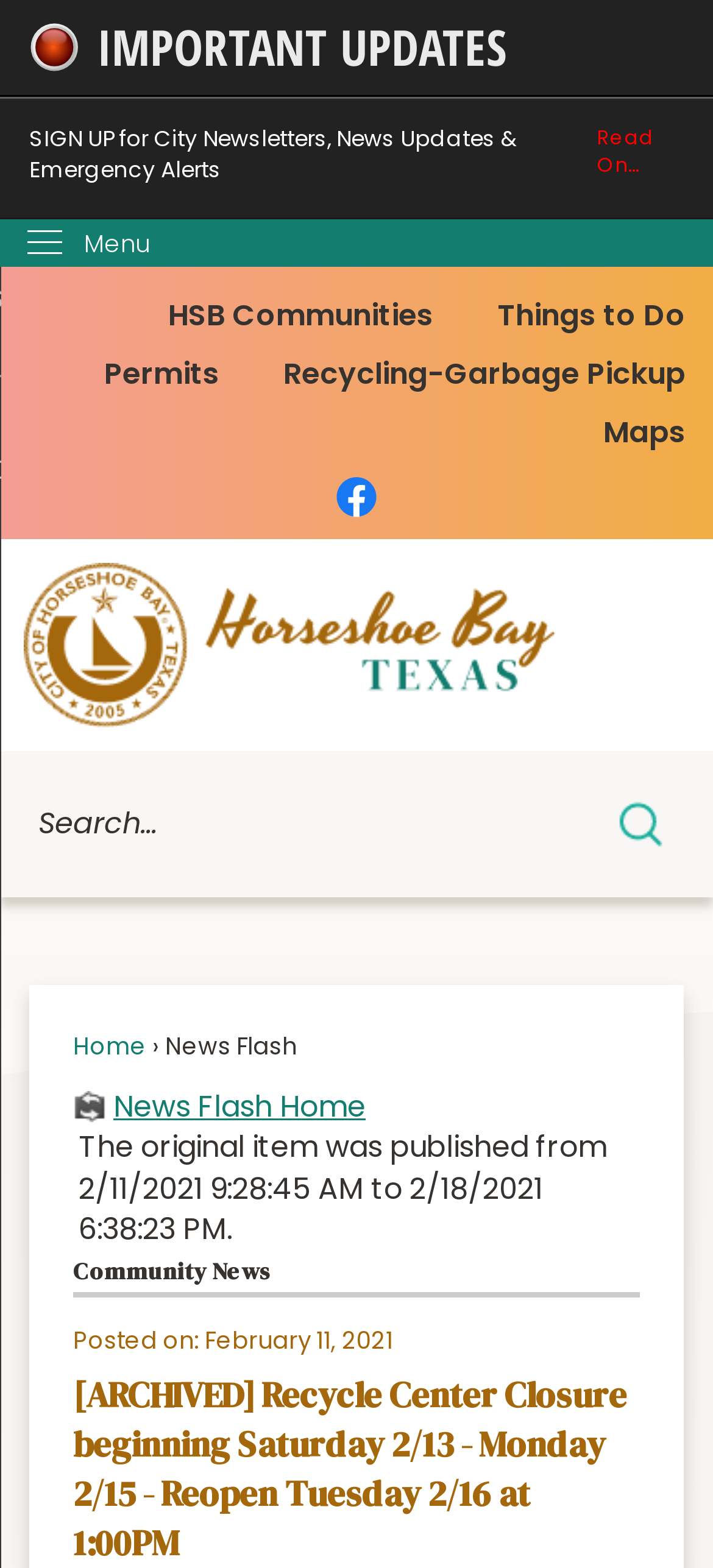Using the details in the image, give a detailed response to the question below:
What is the date range of the original item publication?

The original item was published within a specific date range, which is from February 11, 2021, 9:28:45 AM to February 18, 2021, 6:38:23 PM. This information is provided in the StaticText element with the ID 541.